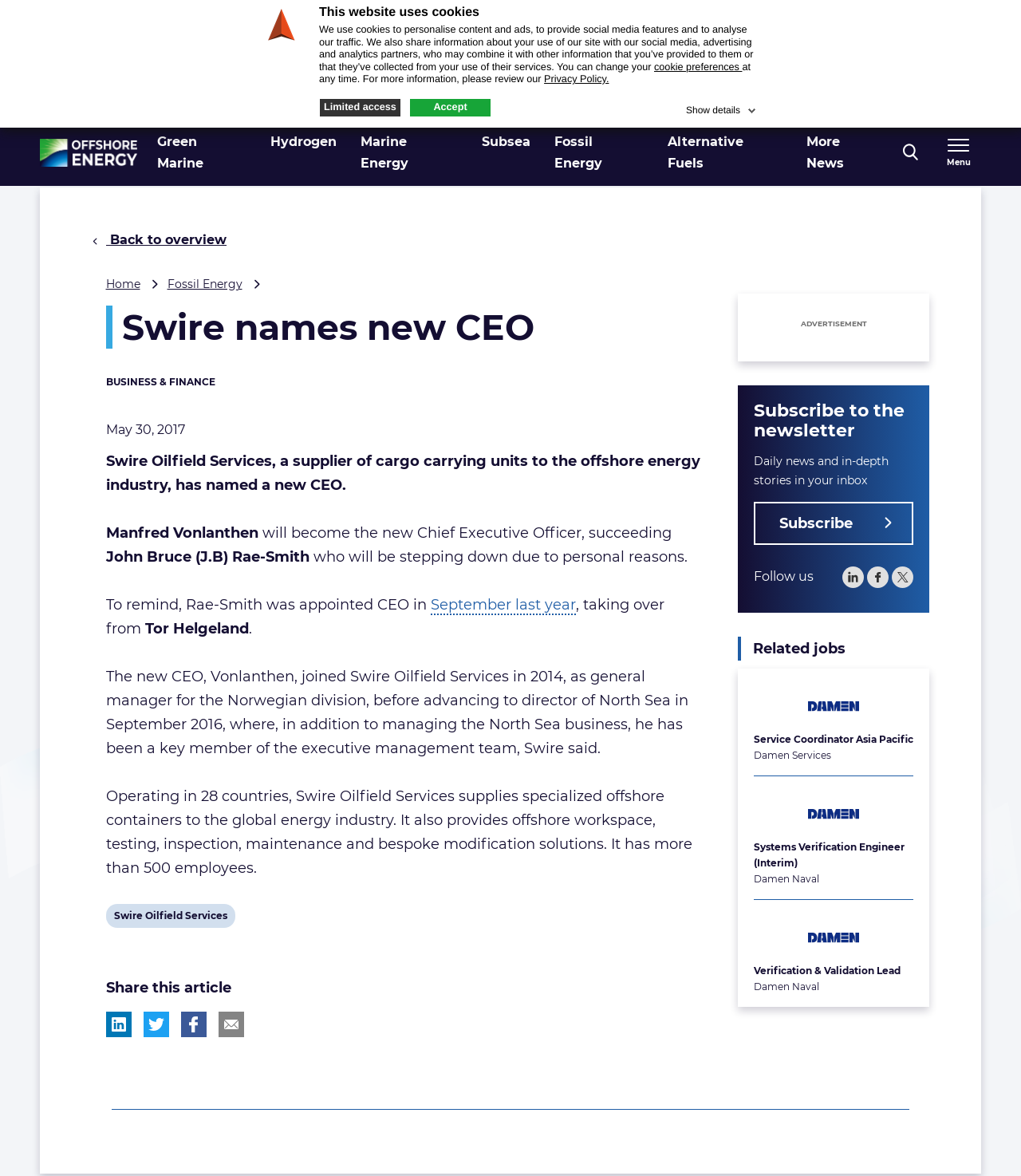Answer in one word or a short phrase: 
What is the previous position of Manfred Vonlanthen in Swire Oilfield Services?

Director of North Sea